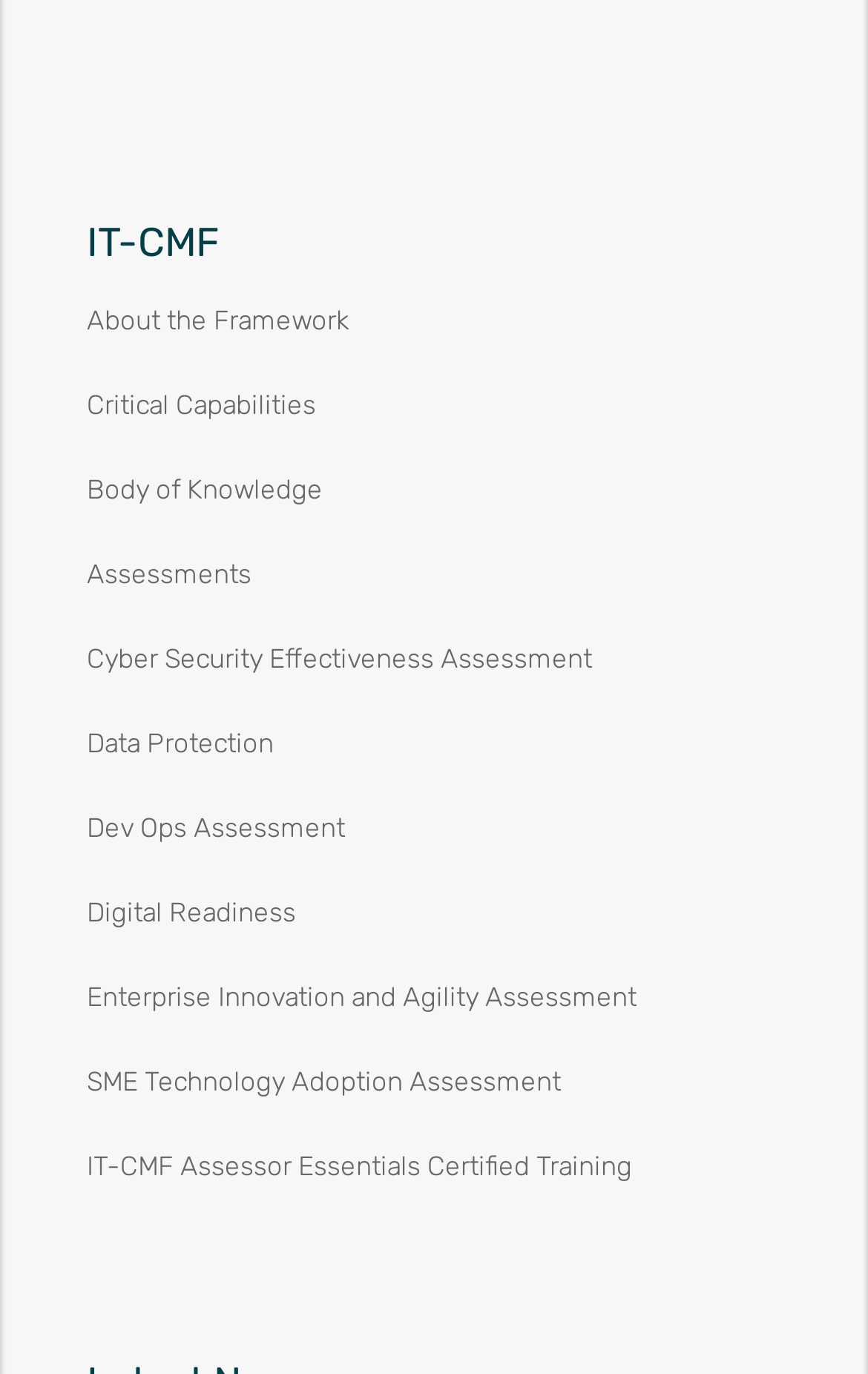What is the purpose of the 'About the Framework' link?
Based on the screenshot, provide a one-word or short-phrase response.

Learn about IT-CMF